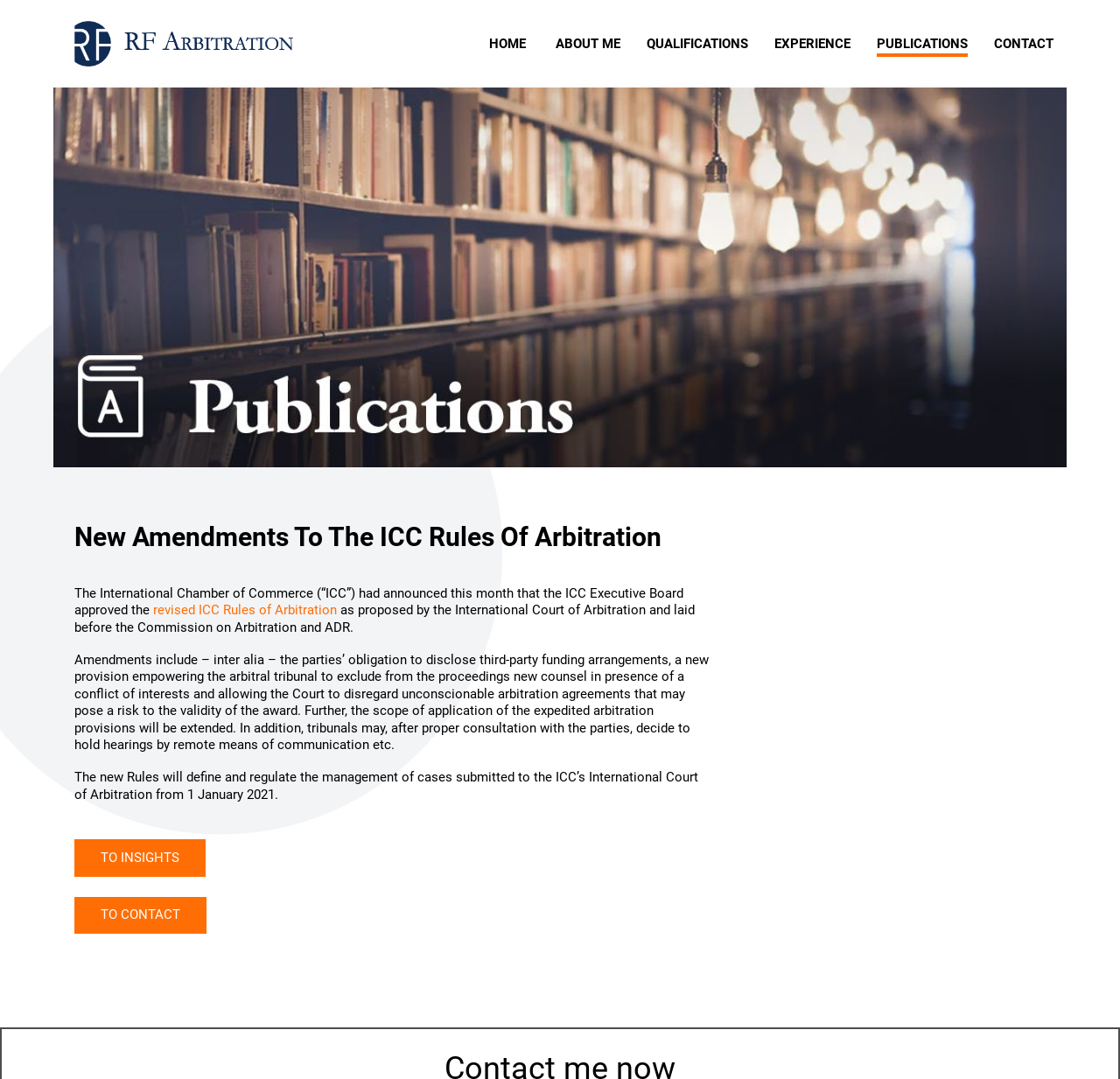Please identify the bounding box coordinates of the clickable region that I should interact with to perform the following instruction: "read about the author". The coordinates should be expressed as four float numbers between 0 and 1, i.e., [left, top, right, bottom].

[0.484, 0.0, 0.566, 0.081]